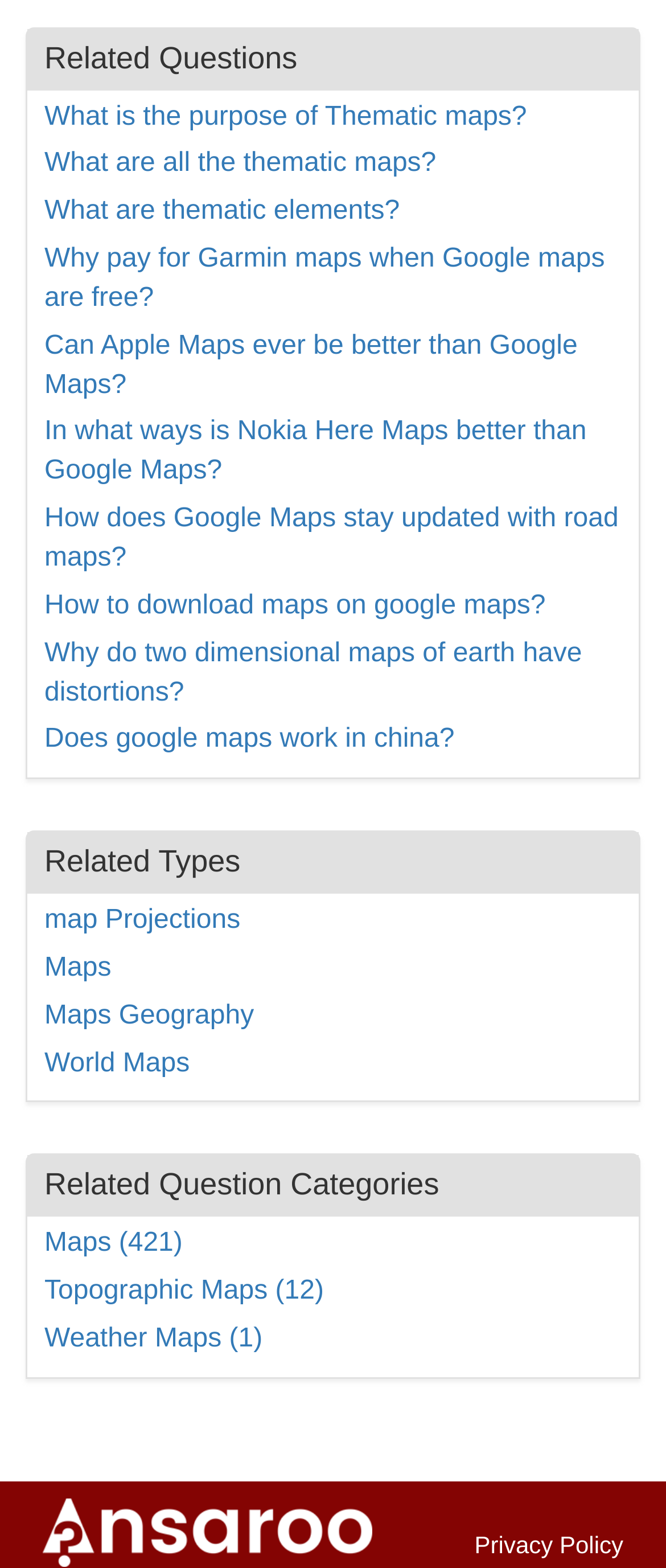Please mark the bounding box coordinates of the area that should be clicked to carry out the instruction: "View related questions".

[0.067, 0.027, 0.933, 0.049]